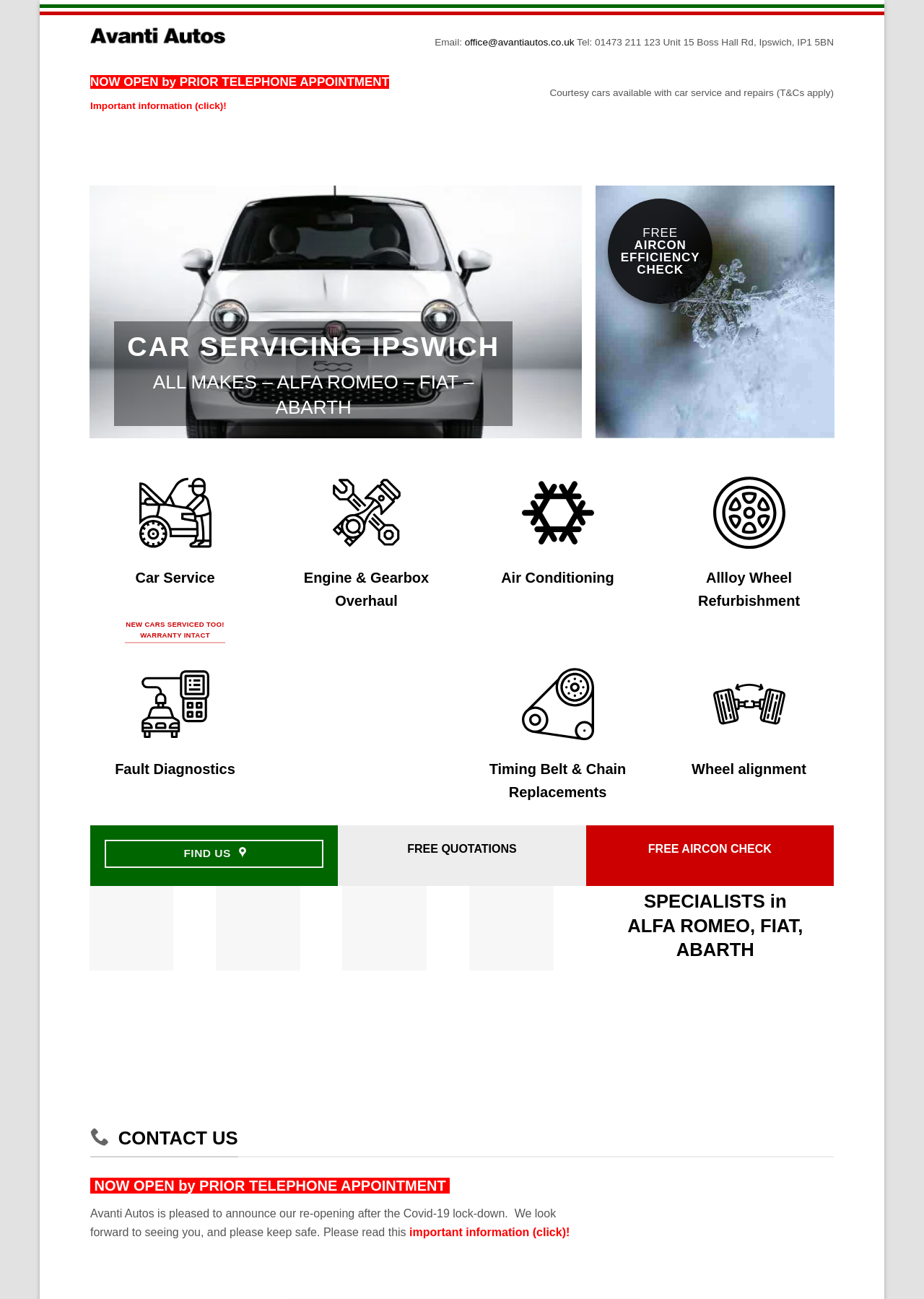What is the phone number of Avanti Autos?
Kindly answer the question with as much detail as you can.

I found the phone number by looking at the StaticText element with the text 'Tel: 01473 211 123' which is located at the top of the webpage.